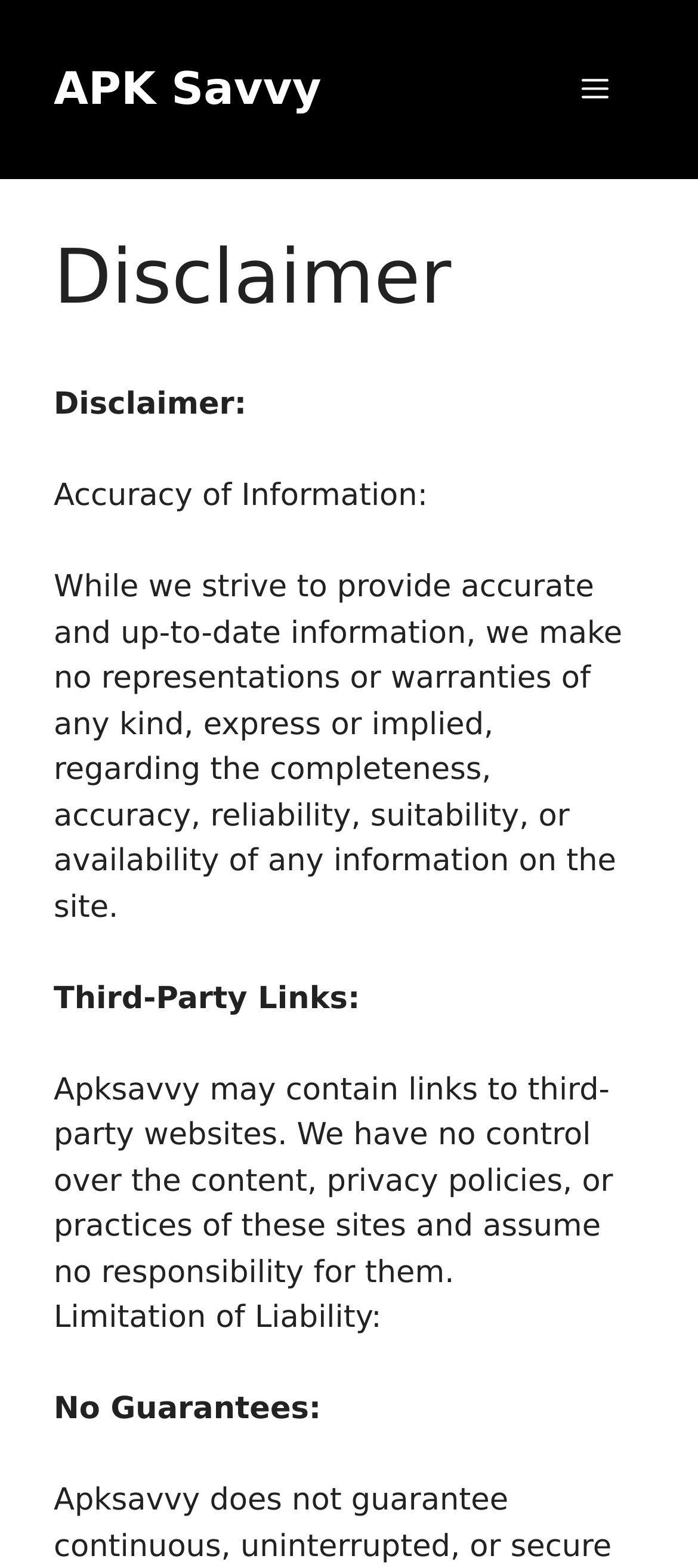Determine the bounding box of the UI element mentioned here: "APK Savvy". The coordinates must be in the format [left, top, right, bottom] with values ranging from 0 to 1.

[0.077, 0.04, 0.46, 0.073]